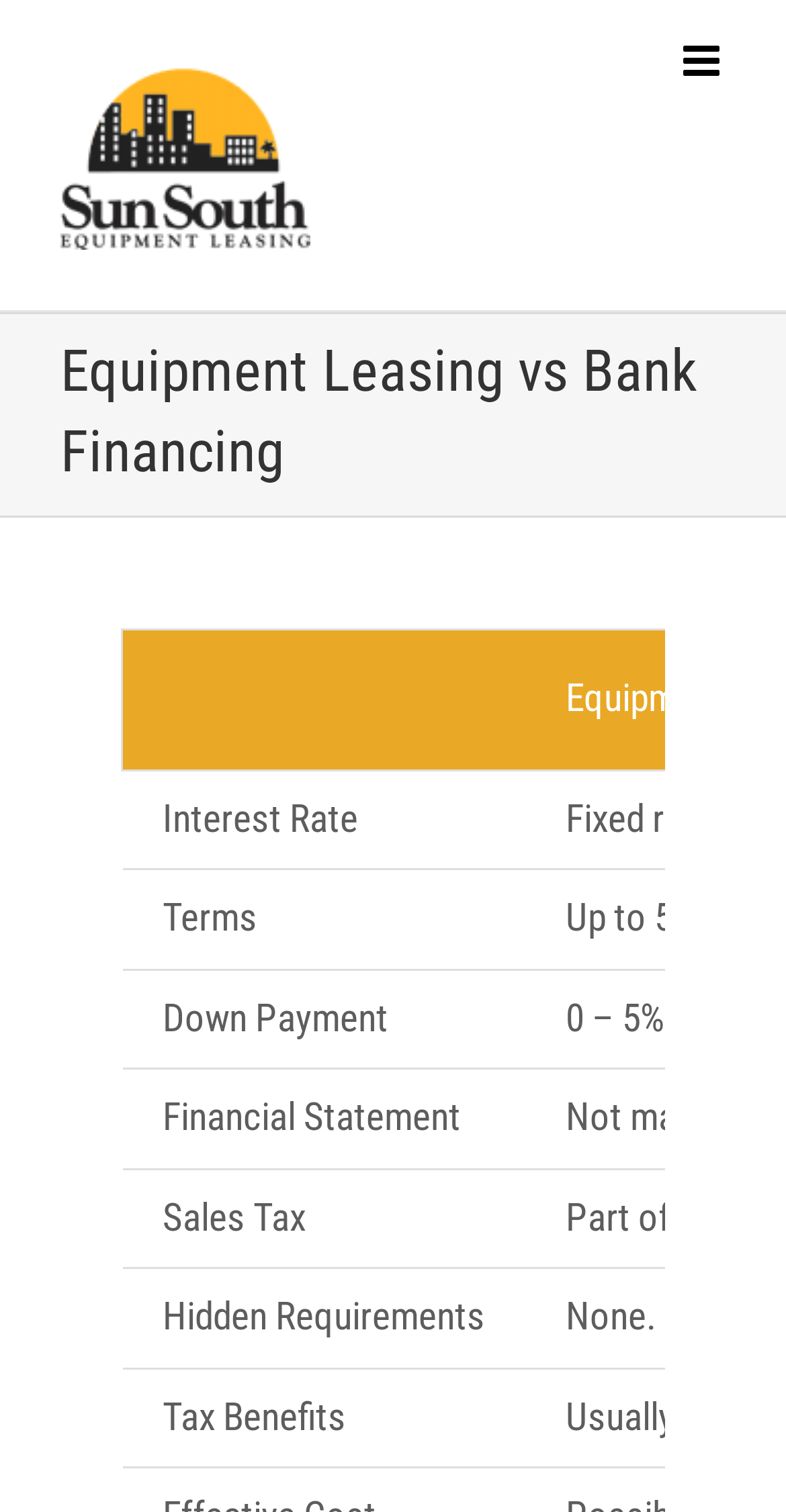Using the format (top-left x, top-left y, bottom-right x, bottom-right y), and given the element description, identify the bounding box coordinates within the screenshot: alt="Sun South Equipment Leasing Logo"

[0.077, 0.027, 0.712, 0.165]